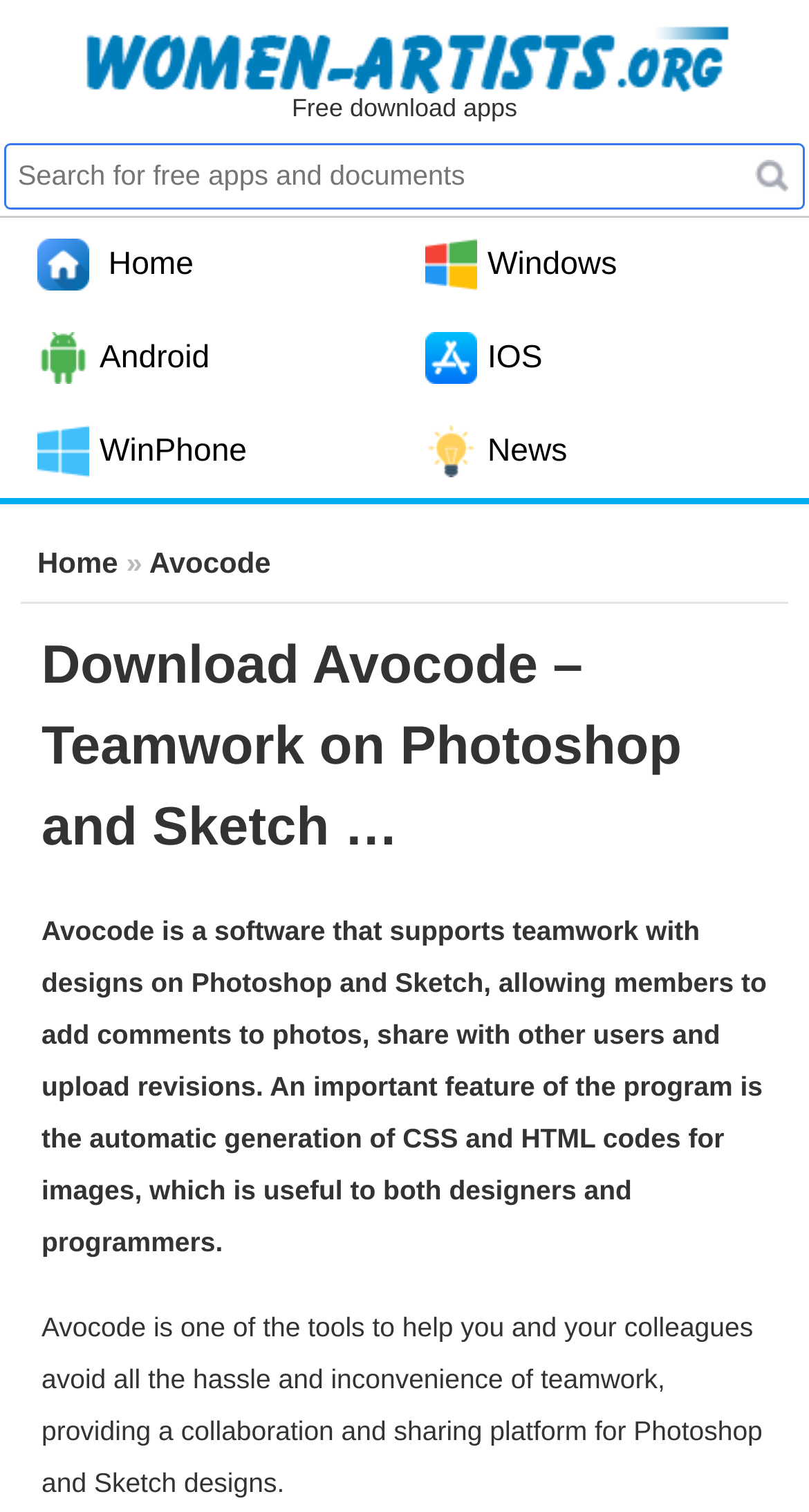Reply to the question below using a single word or brief phrase:
What is generated automatically by Avocode?

CSS and HTML codes